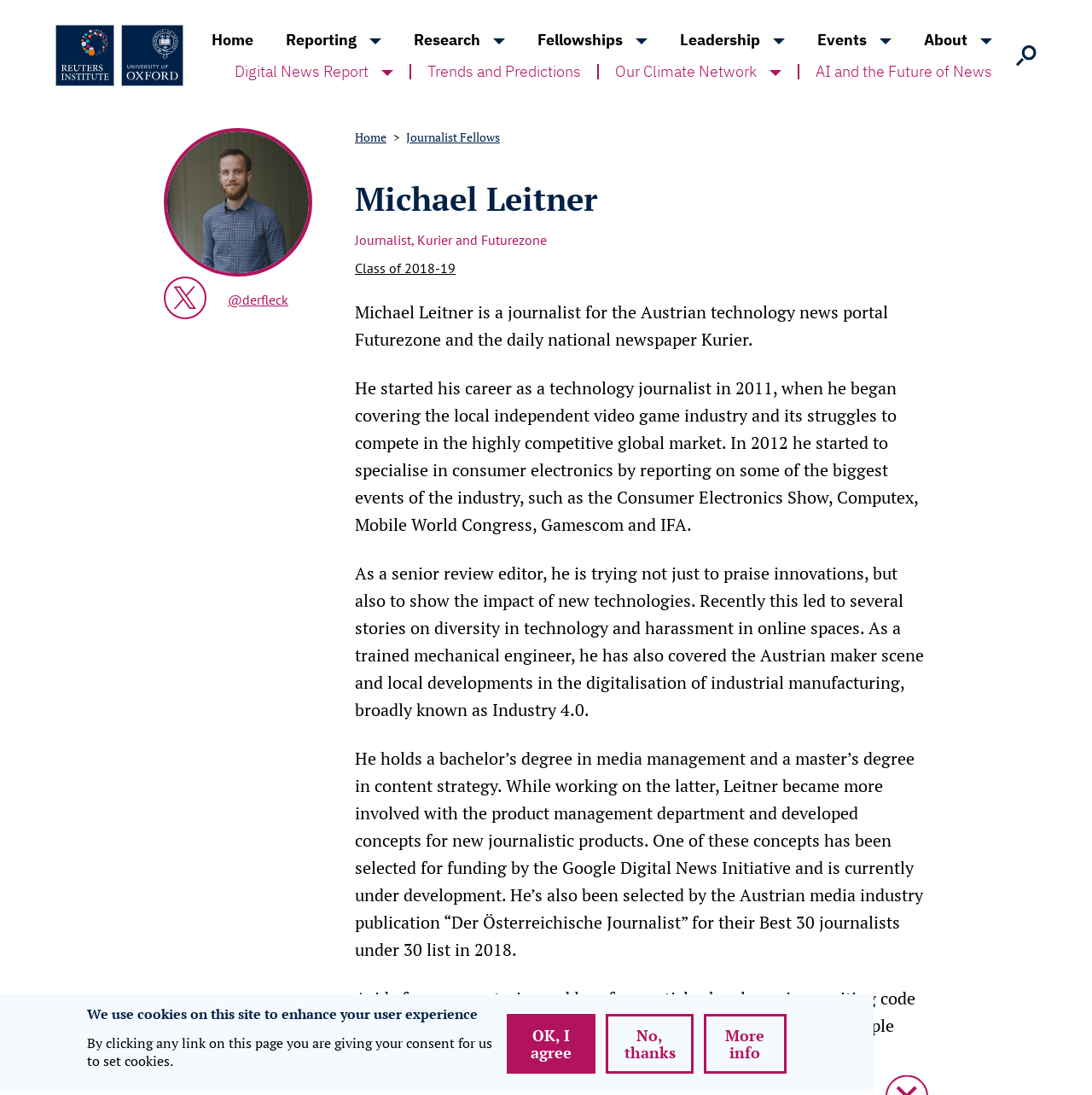Please study the image and answer the question comprehensively:
What is Michael Leitner's educational background?

I inferred this answer by reading the static text 'He holds a bachelor’s degree in media management and a master’s degree in content strategy.' which describes his educational background.